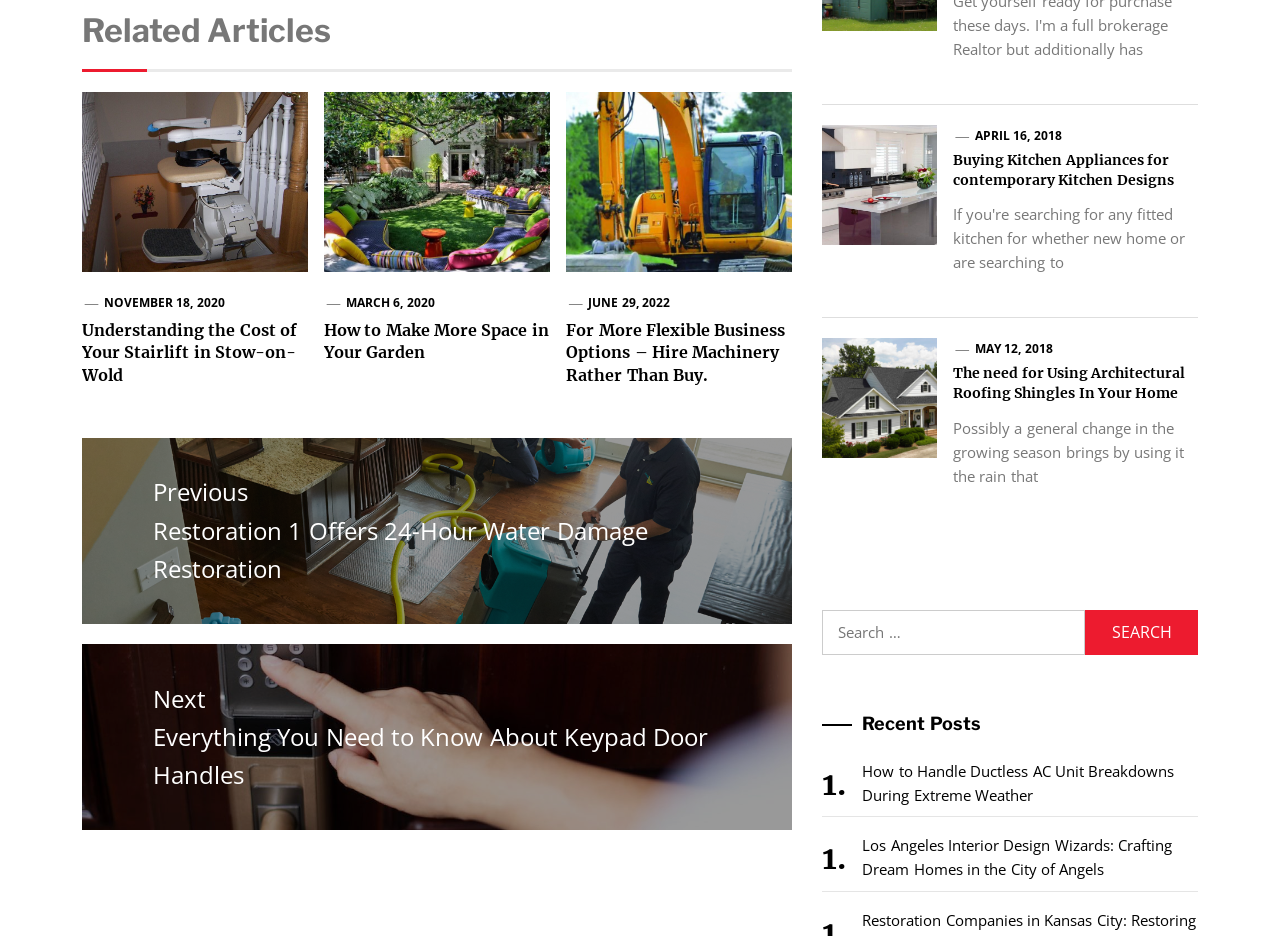Identify the bounding box coordinates necessary to click and complete the given instruction: "Go to the next post".

[0.064, 0.688, 0.619, 0.887]